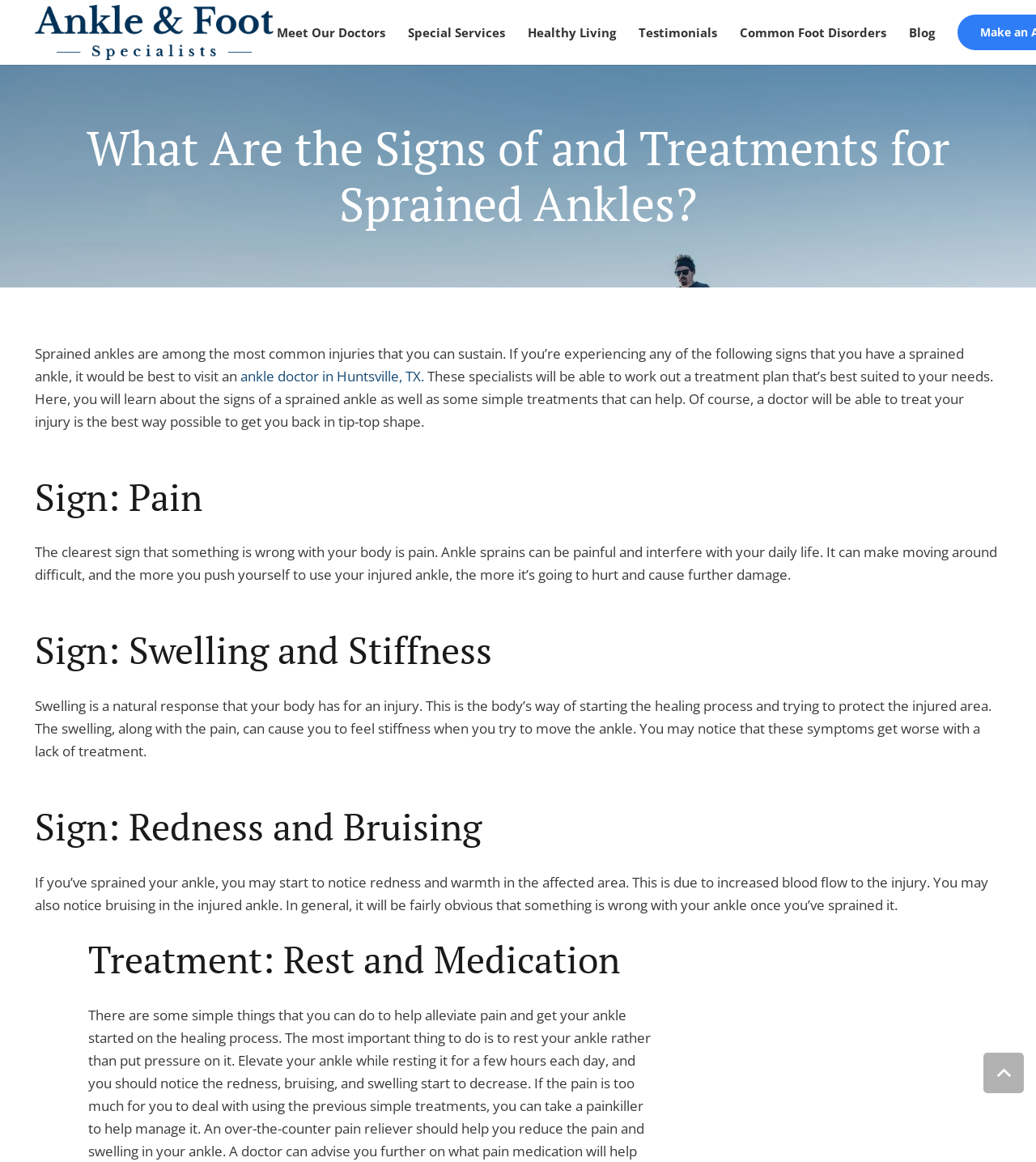What is recommended as part of the treatment for a sprained ankle?
Using the image, answer in one word or phrase.

Rest and medication